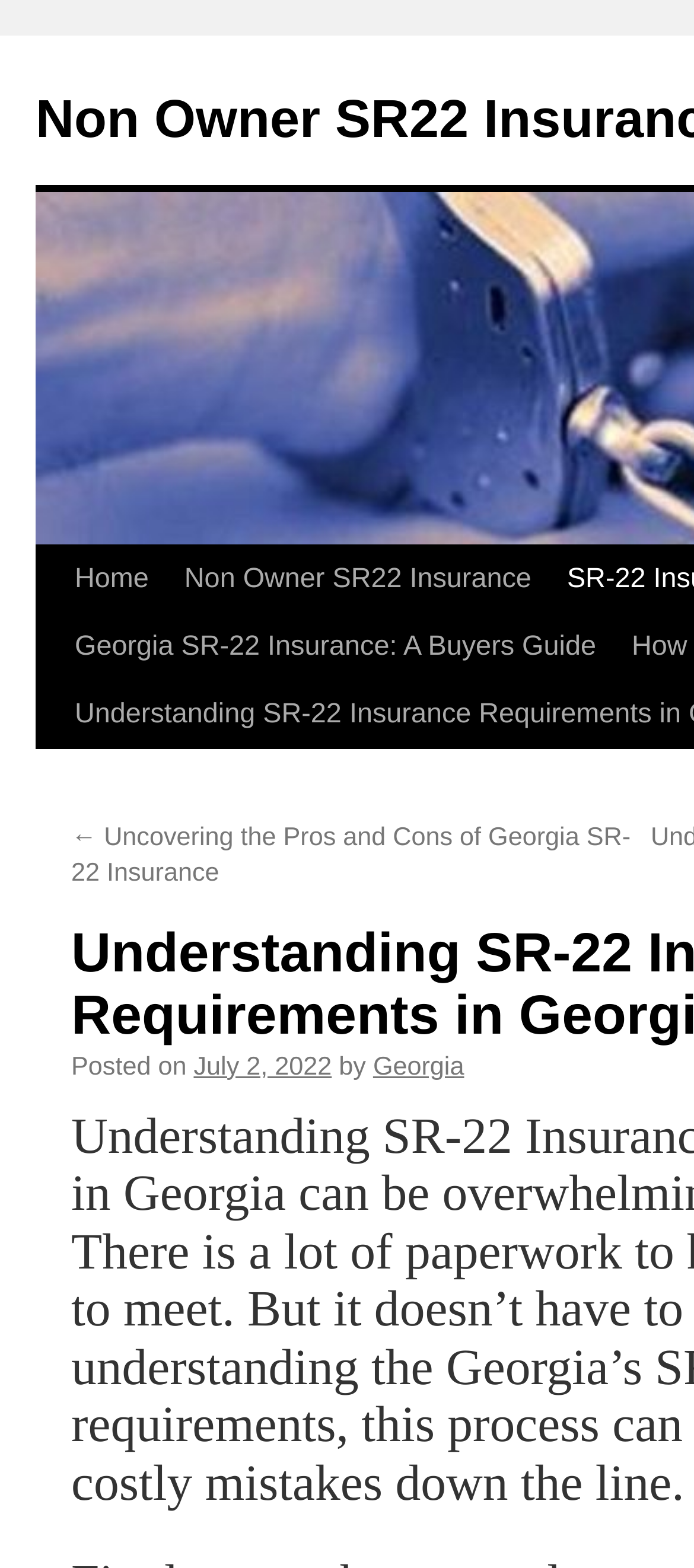Highlight the bounding box coordinates of the element that should be clicked to carry out the following instruction: "read article posted on july 2 2022". The coordinates must be given as four float numbers ranging from 0 to 1, i.e., [left, top, right, bottom].

[0.279, 0.671, 0.478, 0.69]